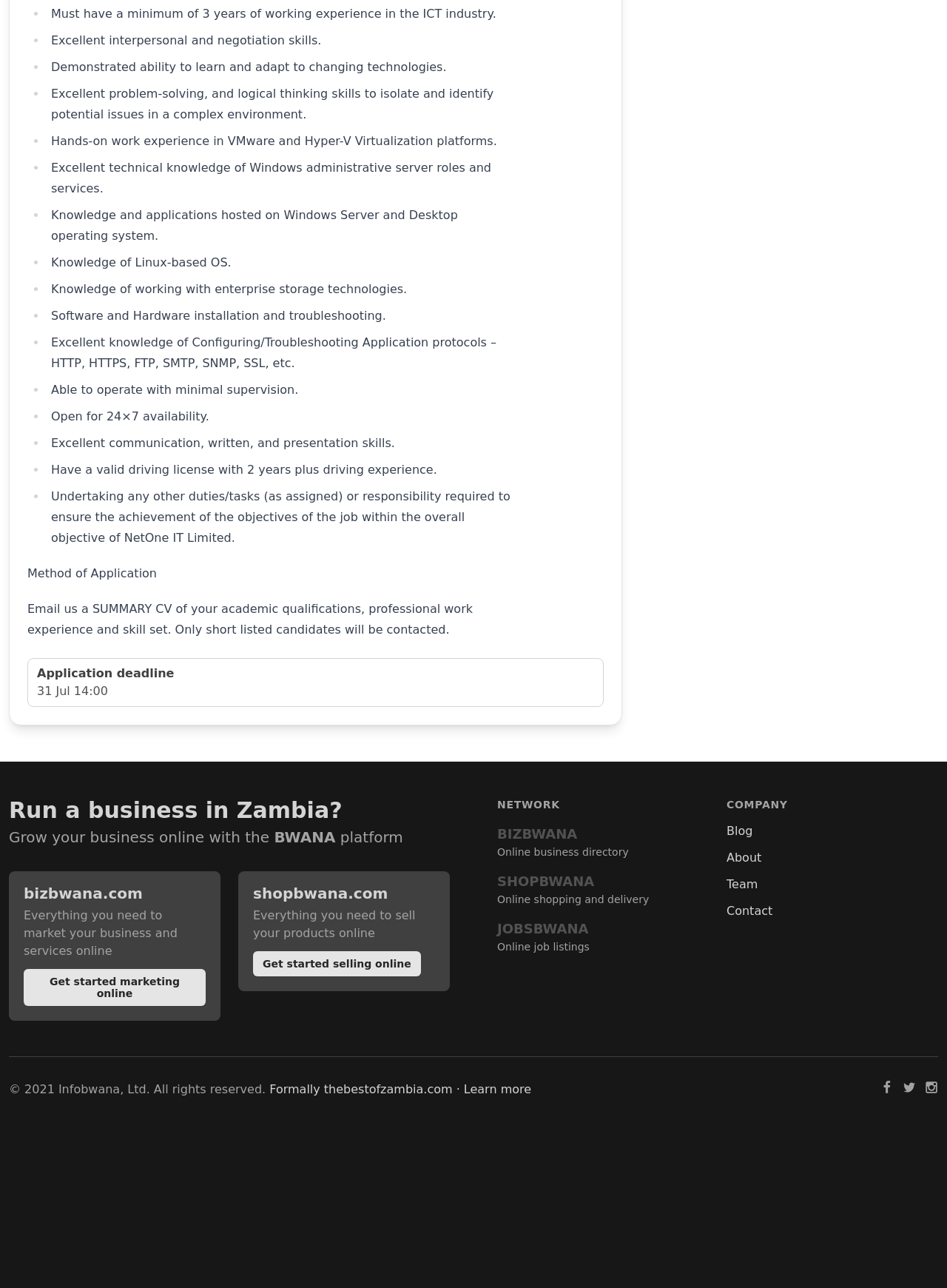Specify the bounding box coordinates of the area that needs to be clicked to achieve the following instruction: "Click the 'Contact' link".

[0.767, 0.701, 0.991, 0.713]